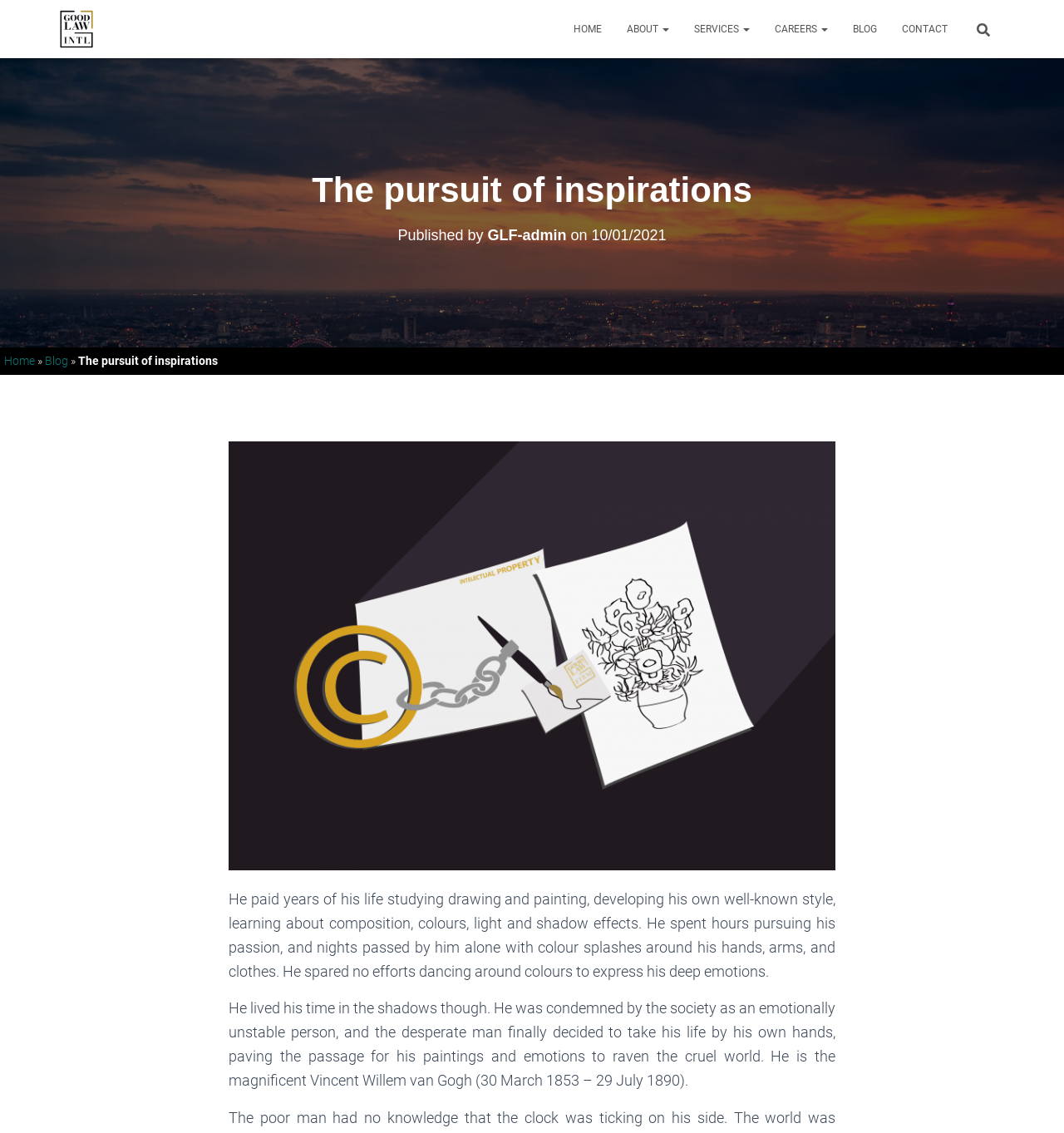Provide your answer in one word or a succinct phrase for the question: 
What is the name of the law firm?

GOOD LAW FIRM